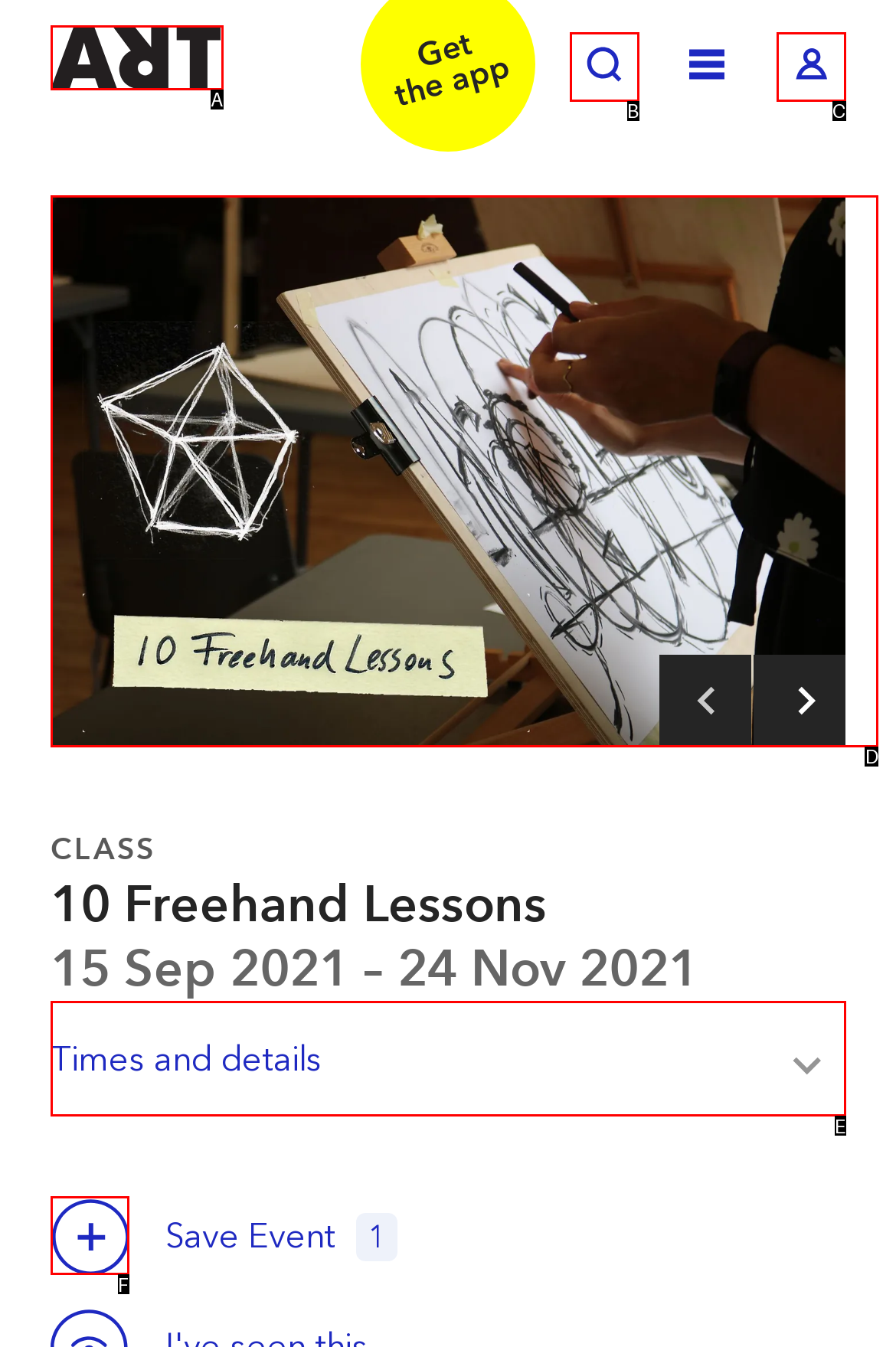Identify the HTML element that corresponds to the description: Times and detailsToggle Provide the letter of the correct option directly.

E